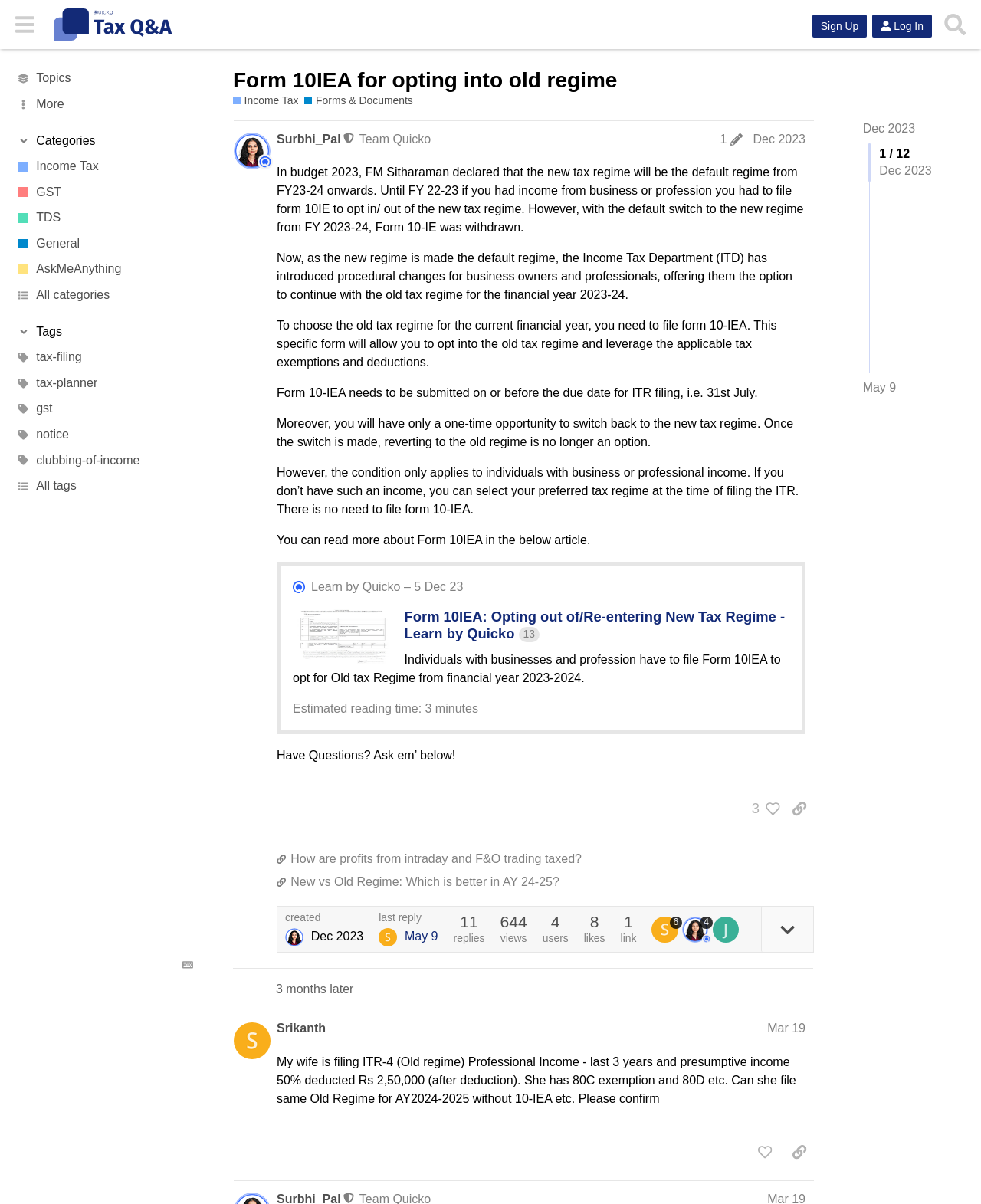What is the reading time of the article 'Form 10IEA: Opting out of/Re-entering New Tax Regime'? Analyze the screenshot and reply with just one word or a short phrase.

3 minutes